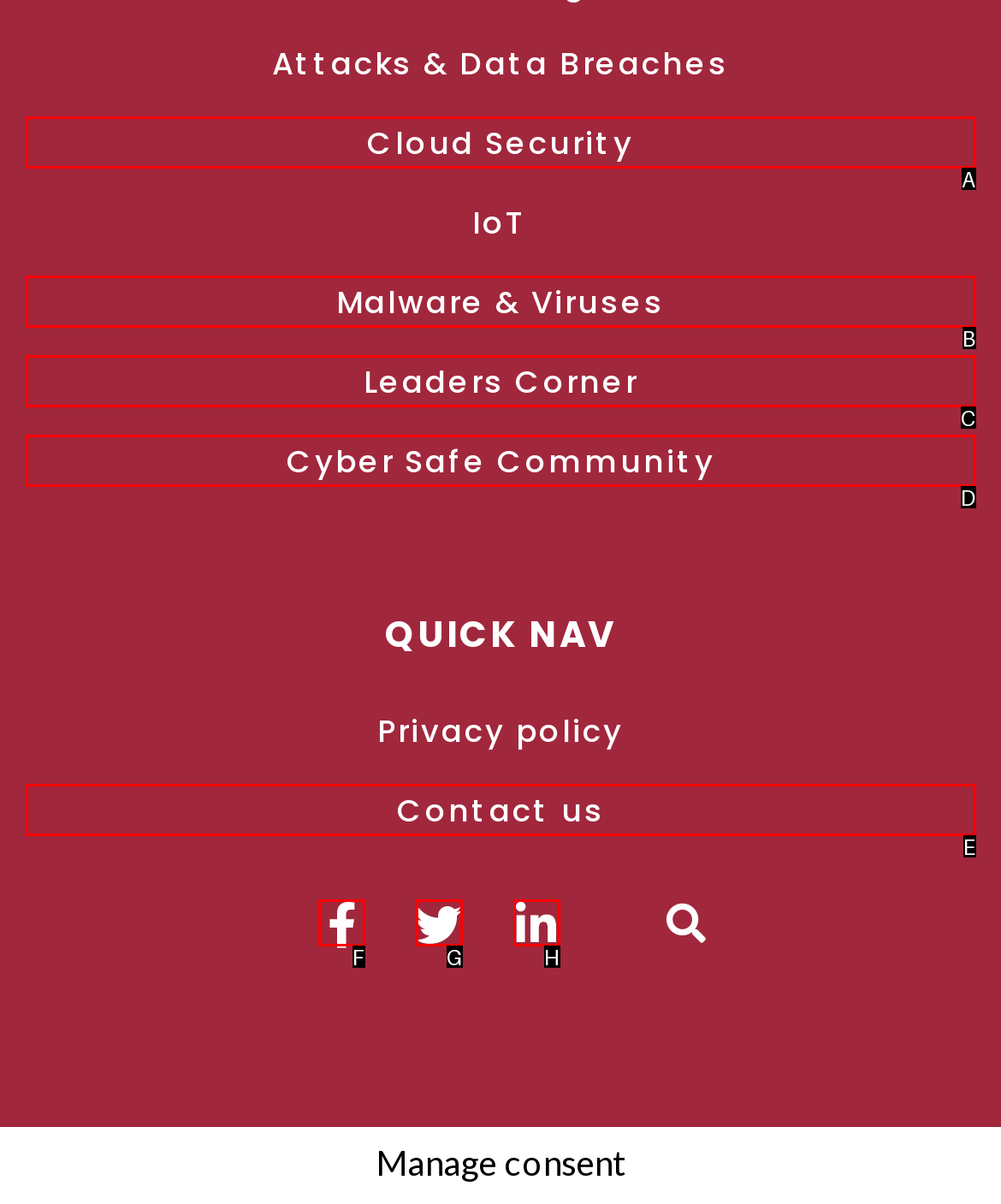Find the HTML element that matches the description provided: Cyber Safe Community
Answer using the corresponding option letter.

D